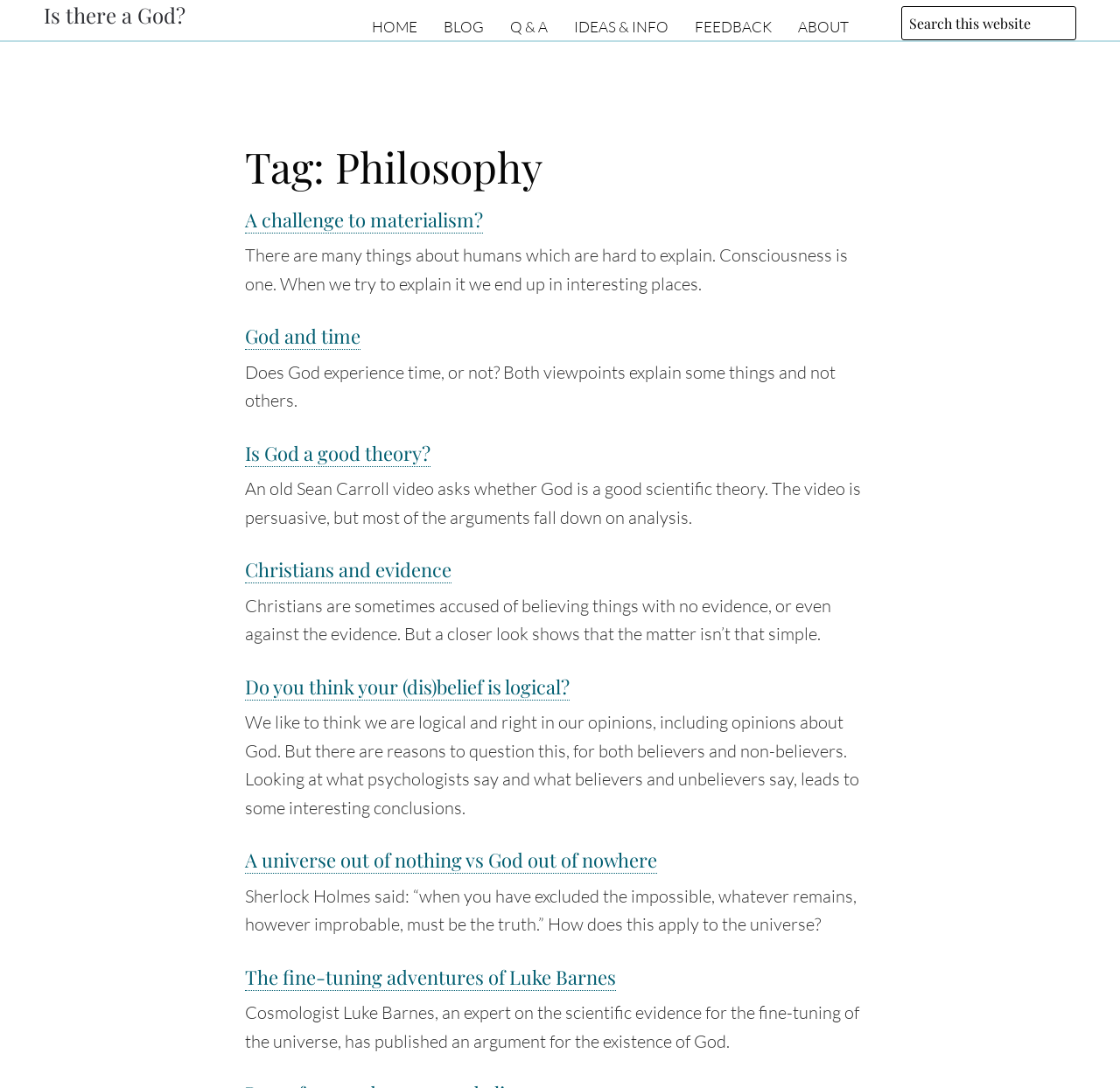Can you specify the bounding box coordinates for the region that should be clicked to fulfill this instruction: "Go to HOME page".

[0.316, 0.008, 0.38, 0.031]